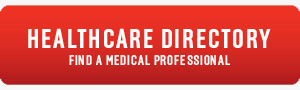Give a short answer using one word or phrase for the question:
What is the purpose of the button?

to access healthcare directory